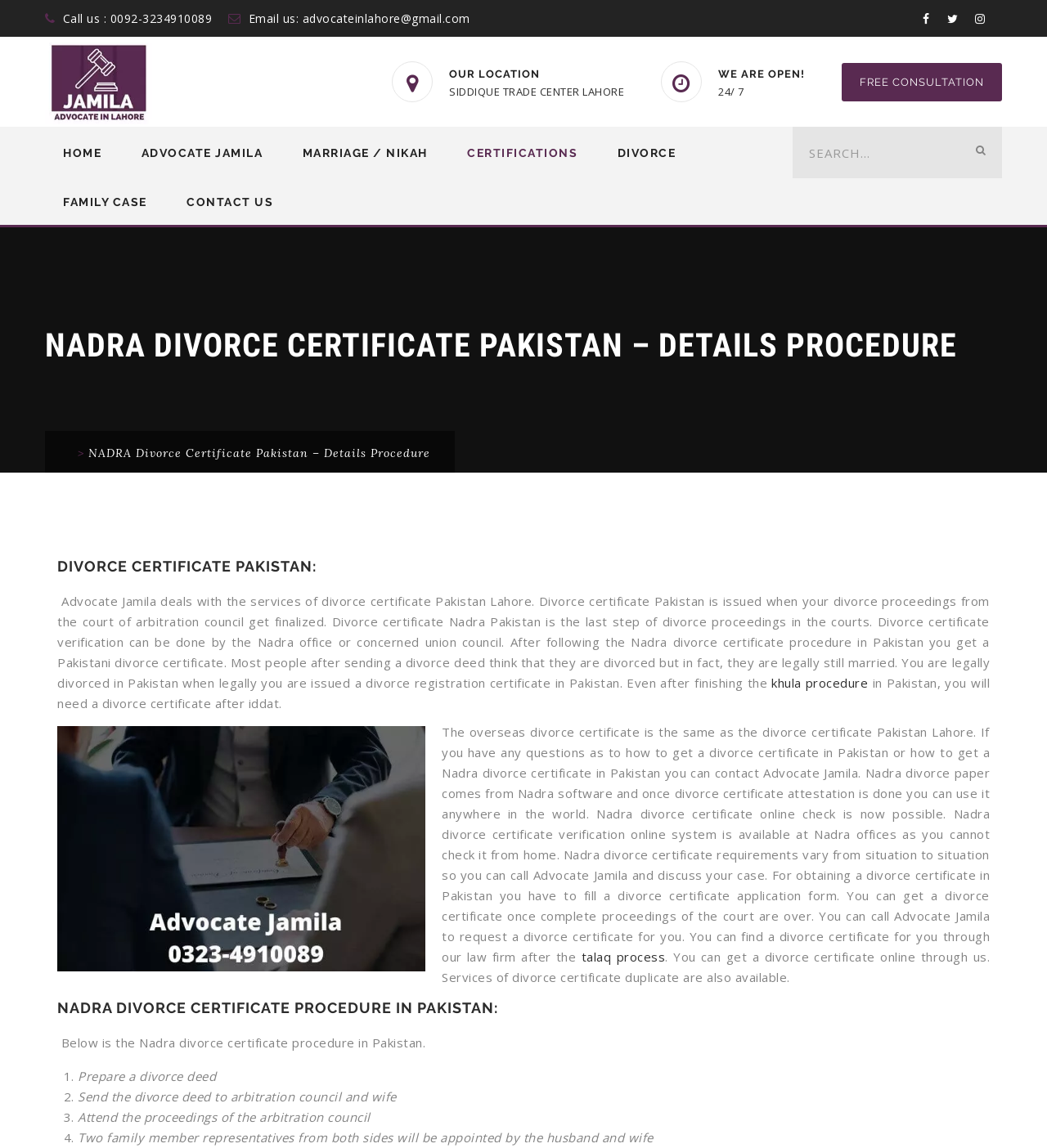Given the element description "Marriage / Nikah" in the screenshot, predict the bounding box coordinates of that UI element.

[0.271, 0.11, 0.425, 0.155]